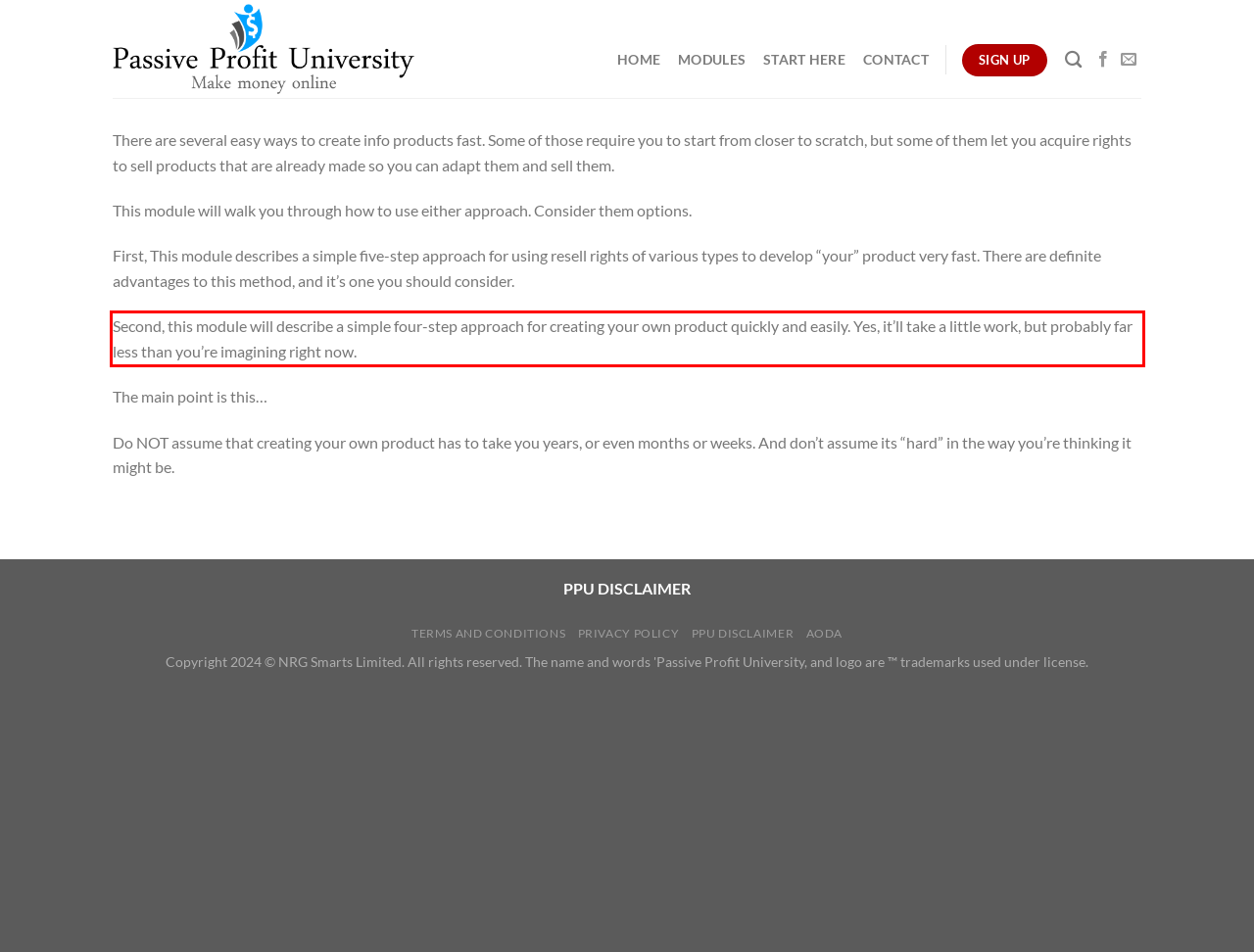You have a screenshot of a webpage with a red bounding box. Use OCR to generate the text contained within this red rectangle.

Second, this module will describe a simple four-step approach for creating your own product quickly and easily. Yes, it’ll take a little work, but probably far less than you’re imagining right now.